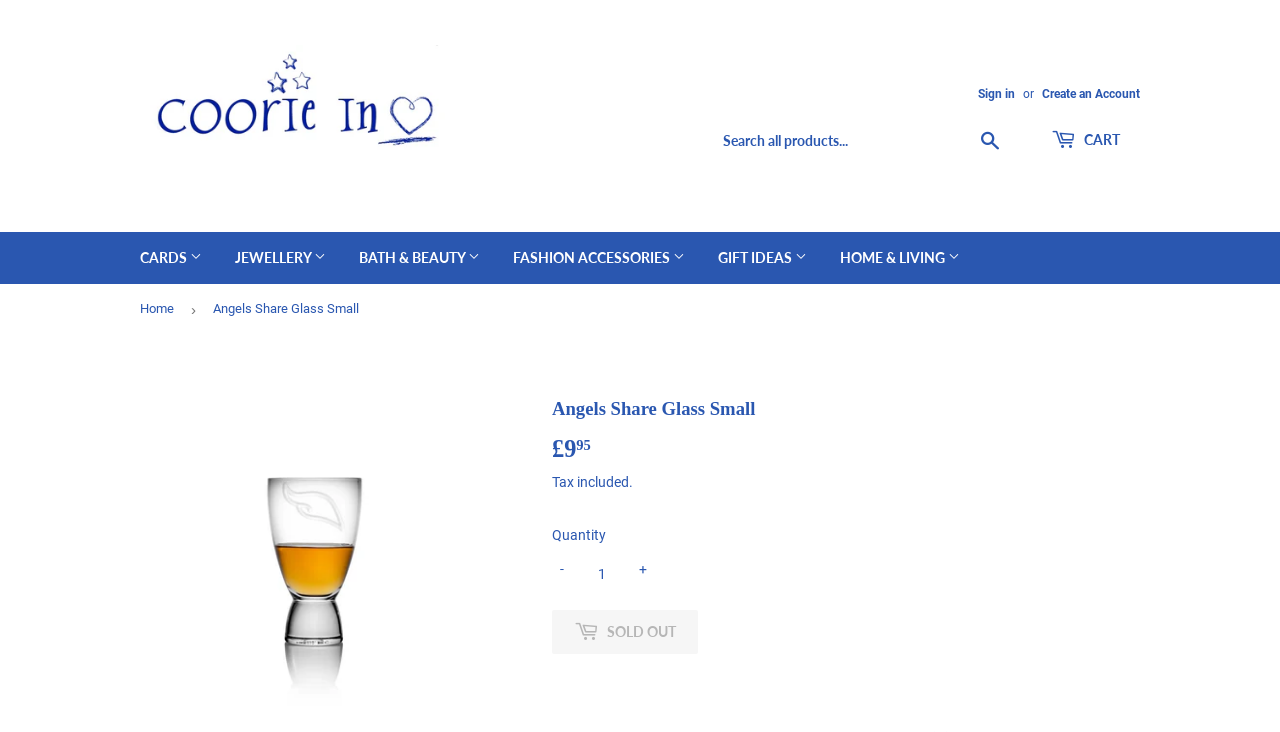Describe all the key features of the webpage in detail.

The webpage is an e-commerce site that sells various products, including cards, jewelry, bath and beauty products, fashion accessories, and gift ideas. At the top of the page, there is a layout table that spans almost the entire width of the page. Within this table, there are several links, including "Coorie In Gourock", "Sign in", "Create an Account", and a search bar. The search bar is accompanied by a search button.

Below the top table, there are five main categories: "CARDS", "JEWELLERY", "BATH & BEAUTY", "FASHION ACCESSORIES", and "GIFT IDEAS". Each category has a dropdown menu with multiple subcategories. The "CARDS" category has subcategories such as "Birthday Cards", "Scottish Cards", and "Other Occasions". The "JEWELLERY" category has subcategories like "Joma Jewellery" and "Children's Jewellery". The "BATH & BEAUTY" category has subcategories such as "Mens Bath & Beauty" and "Bath & Beauty Brands". The "FASHION ACCESSORIES" category has subcategories like "By Type" and "By Brand". The "GIFT IDEAS" category has subcategories such as "Calendars" and "Birthday Gifts".

The page also features a prominent display of the "Angels' Share Spirits Glass - mini version" product, with an image and a brief description.